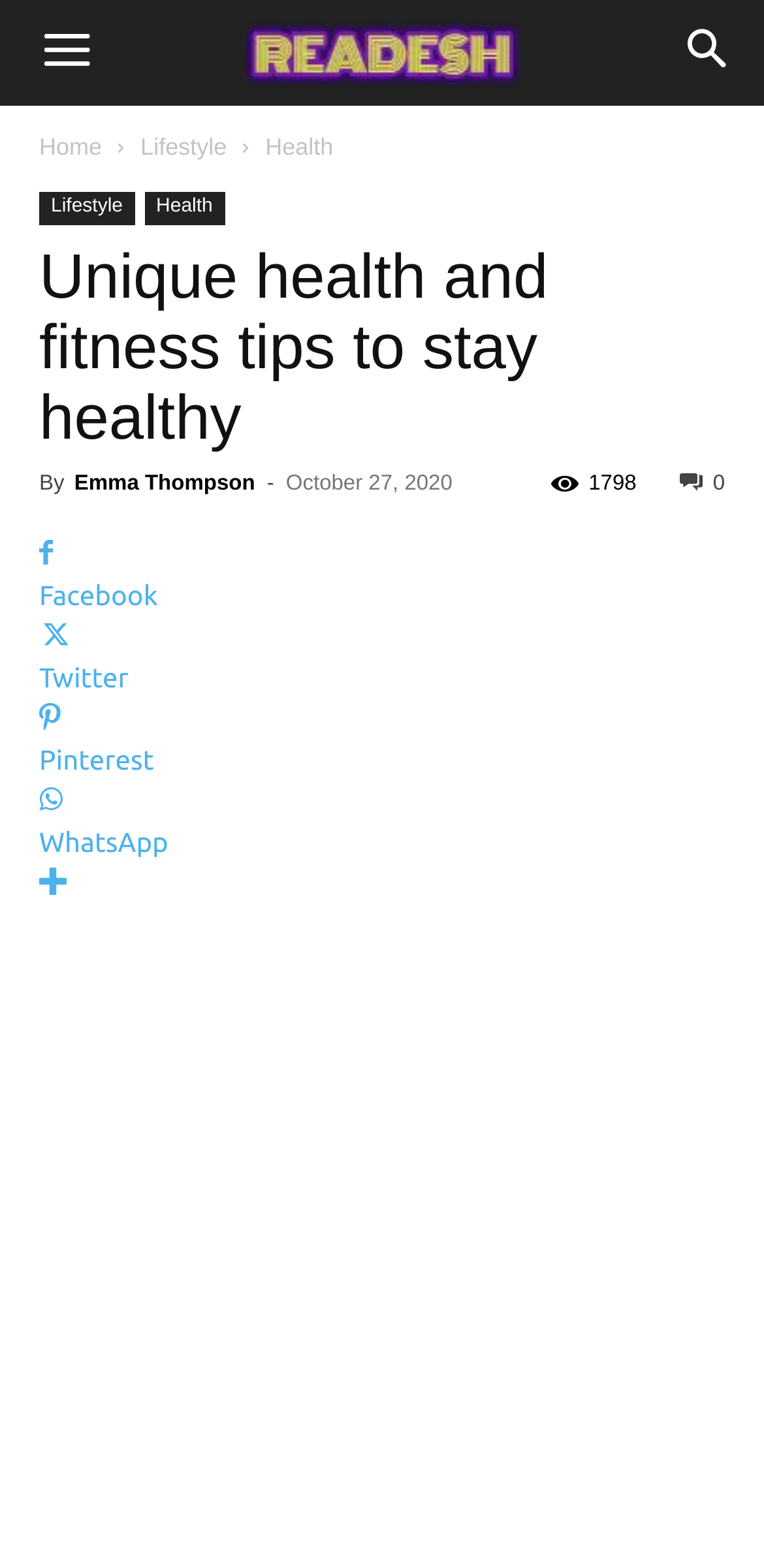What is the date of the article?
Please ensure your answer to the question is detailed and covers all necessary aspects.

The date of the article can be found in the header section of the webpage, where it says 'October 27, 2020'.